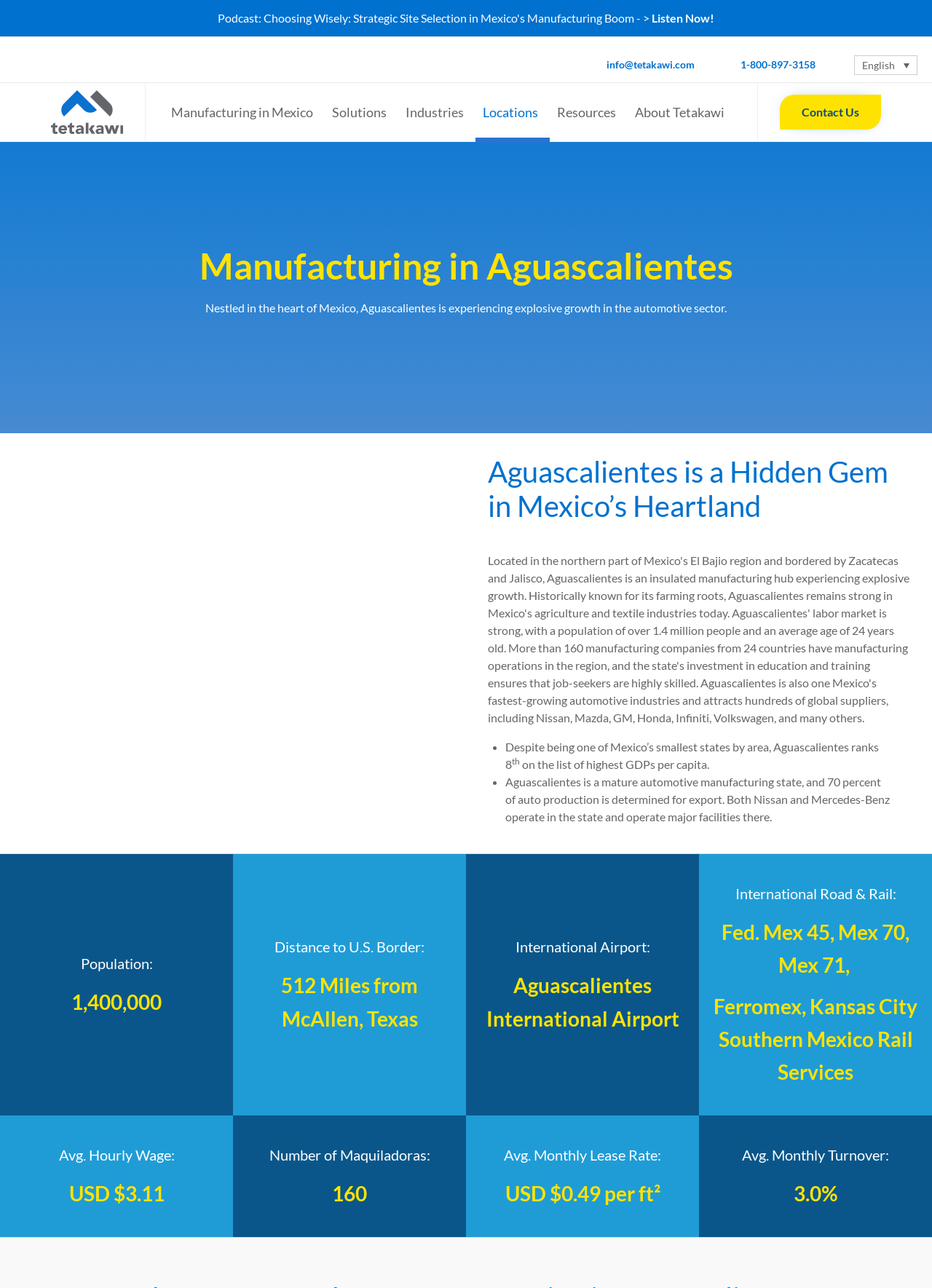Determine the bounding box coordinates of the clickable area required to perform the following instruction: "Call the phone number". The coordinates should be represented as four float numbers between 0 and 1: [left, top, right, bottom].

[0.771, 0.044, 0.899, 0.055]